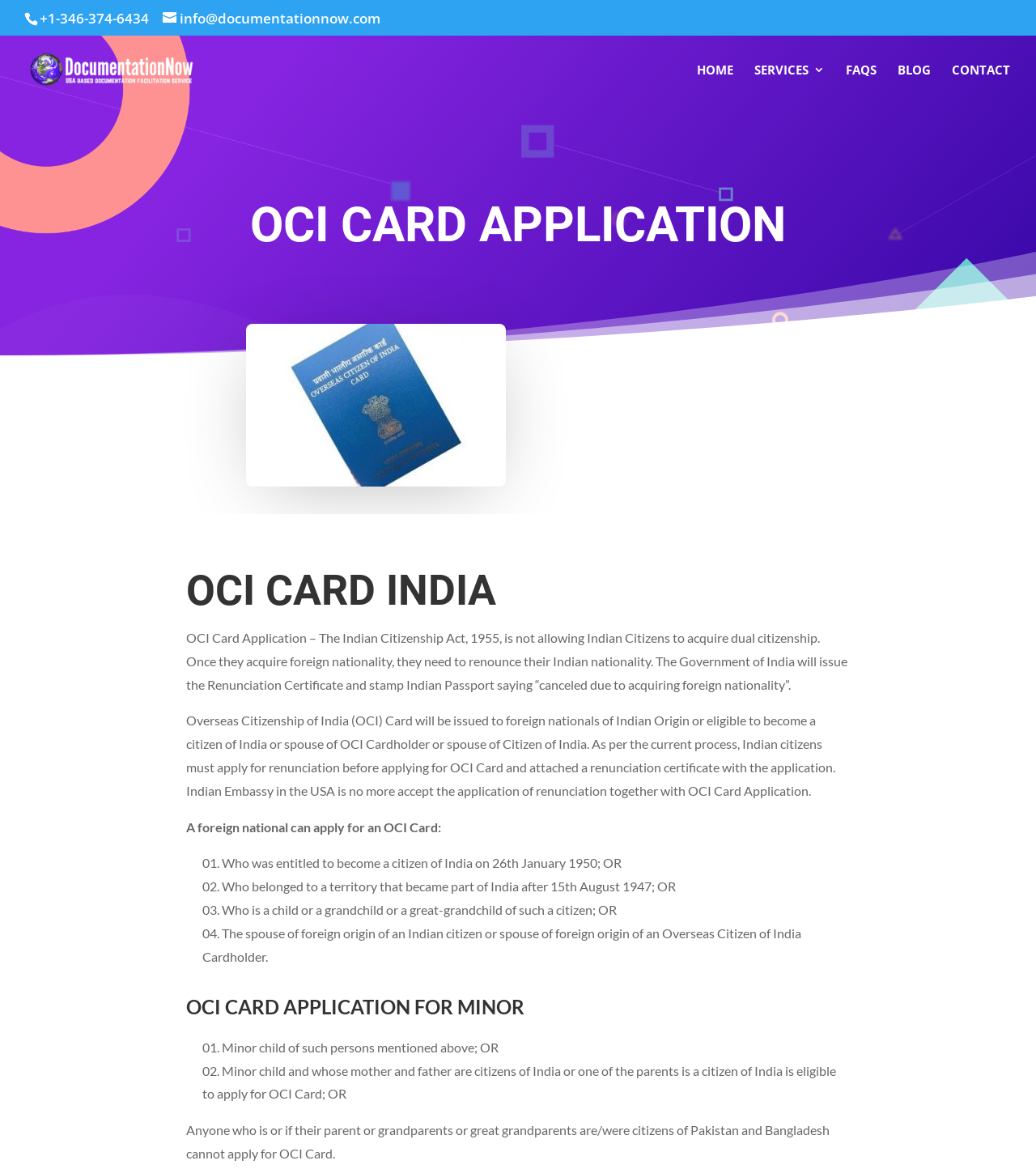Can a person with Pakistani or Bangladeshi ancestry apply for OCI Card?
Look at the image and answer the question with a single word or phrase.

No